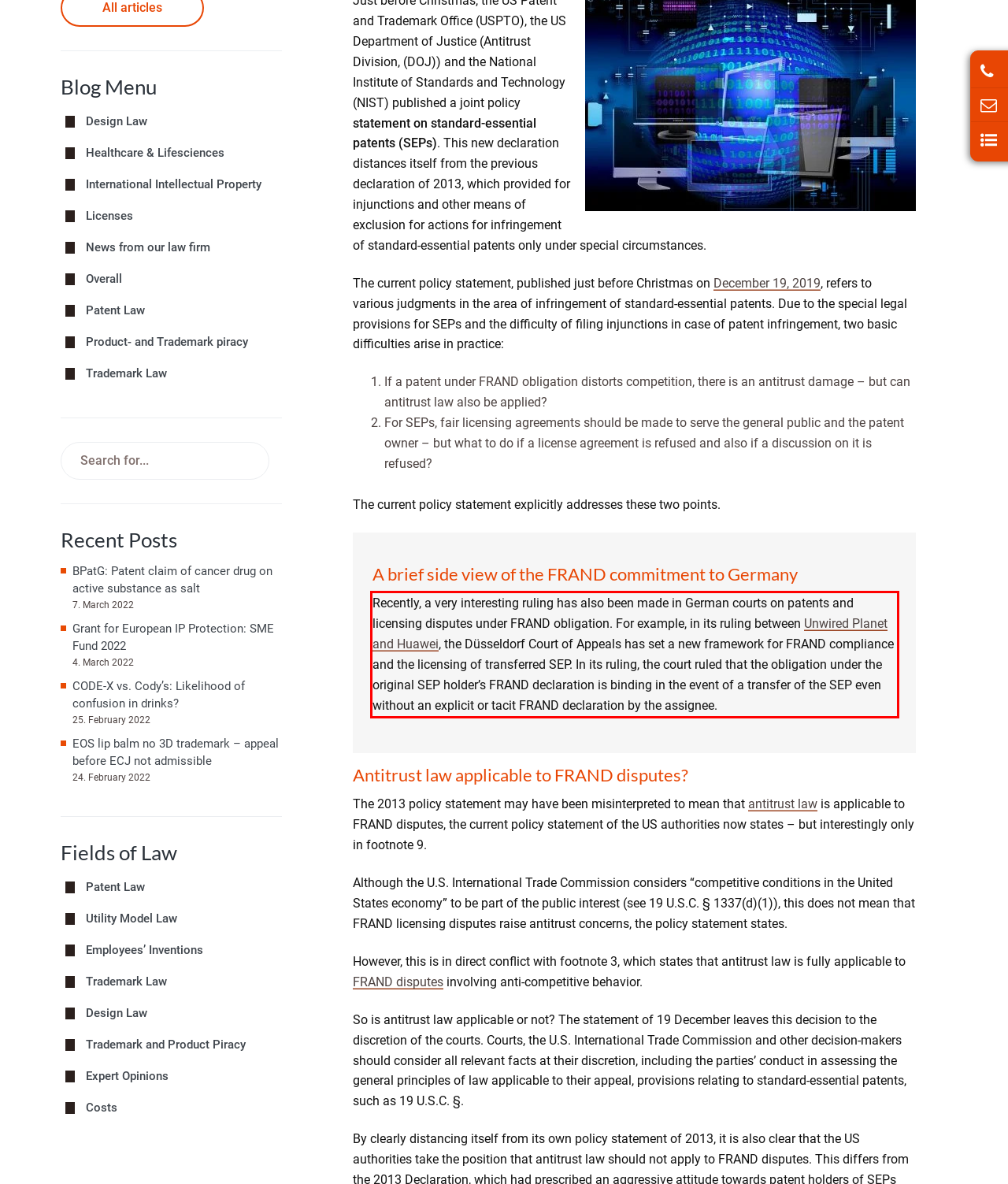You are provided with a screenshot of a webpage that includes a UI element enclosed in a red rectangle. Extract the text content inside this red rectangle.

Recently, a very interesting ruling has also been made in German courts on patents and licensing disputes under FRAND obligation. For example, in its ruling between Unwired Planet and Huawei, the Düsseldorf Court of Appeals has set a new framework for FRAND compliance and the licensing of transferred SEP. In its ruling, the court ruled that the obligation under the original SEP holder’s FRAND declaration is binding in the event of a transfer of the SEP even without an explicit or tacit FRAND declaration by the assignee.